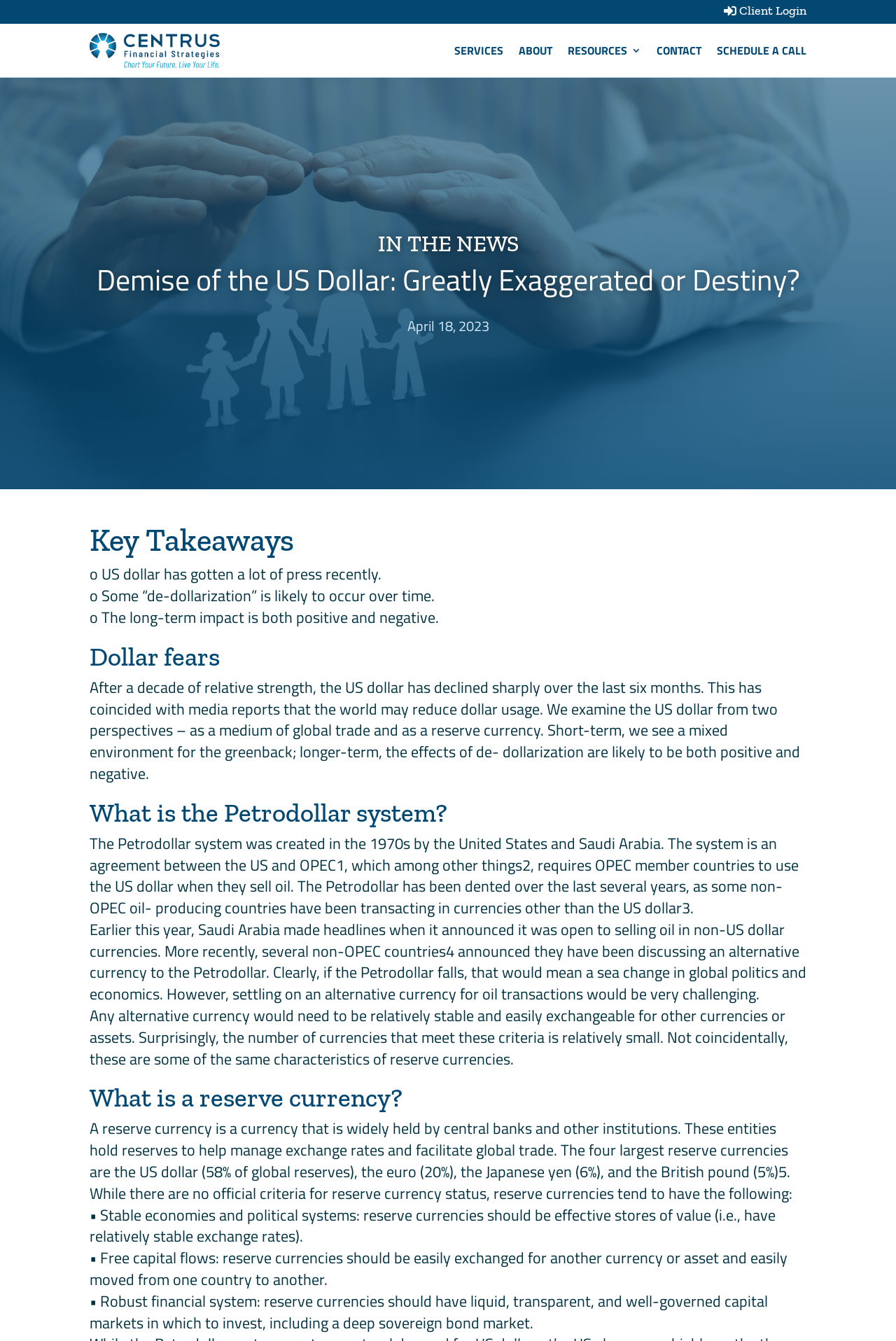Please respond to the question using a single word or phrase:
What is the purpose of central banks holding reserves?

To manage exchange rates and facilitate global trade